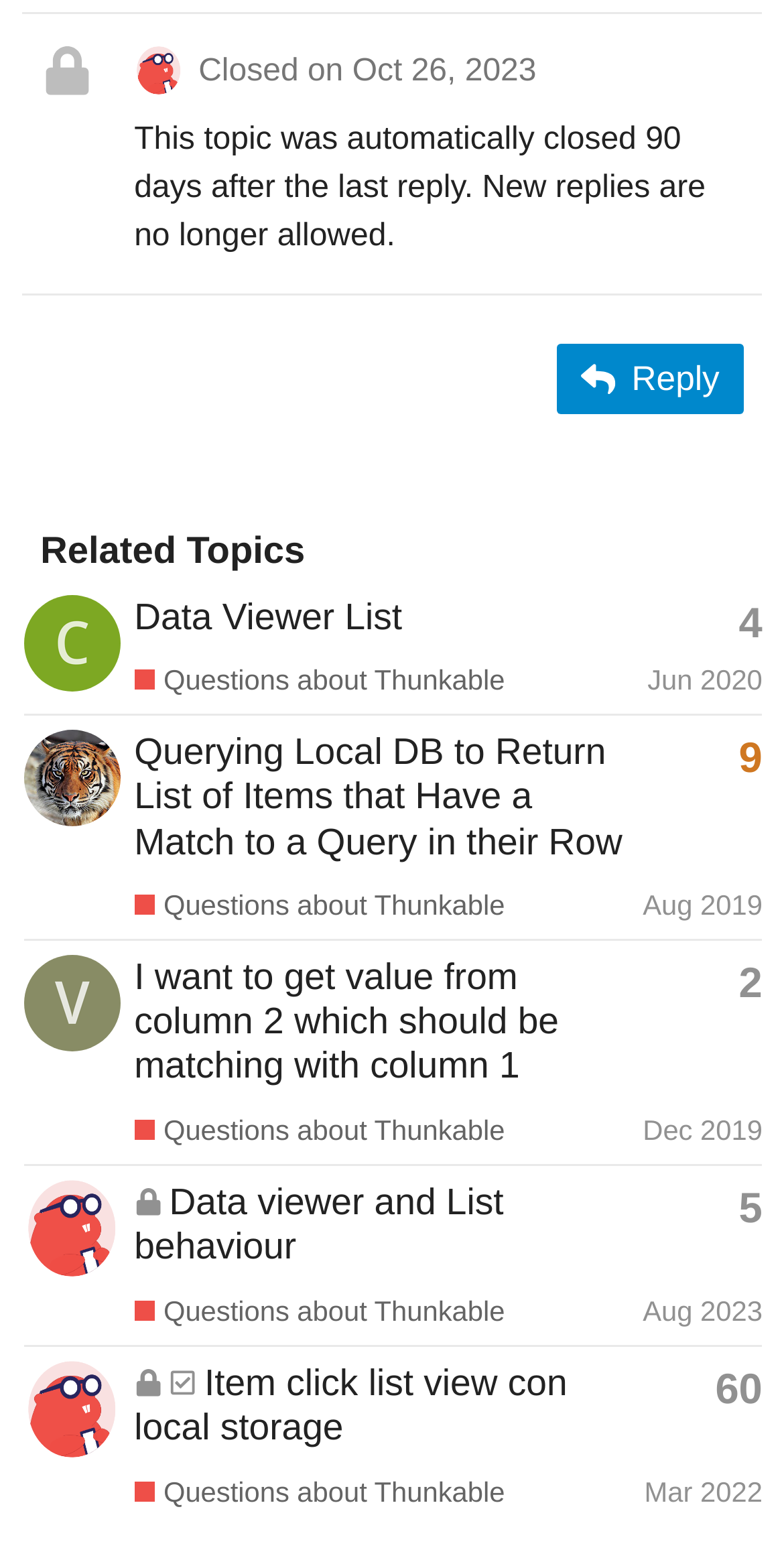Please mark the clickable region by giving the bounding box coordinates needed to complete this instruction: "View related topic".

[0.027, 0.337, 0.973, 0.371]